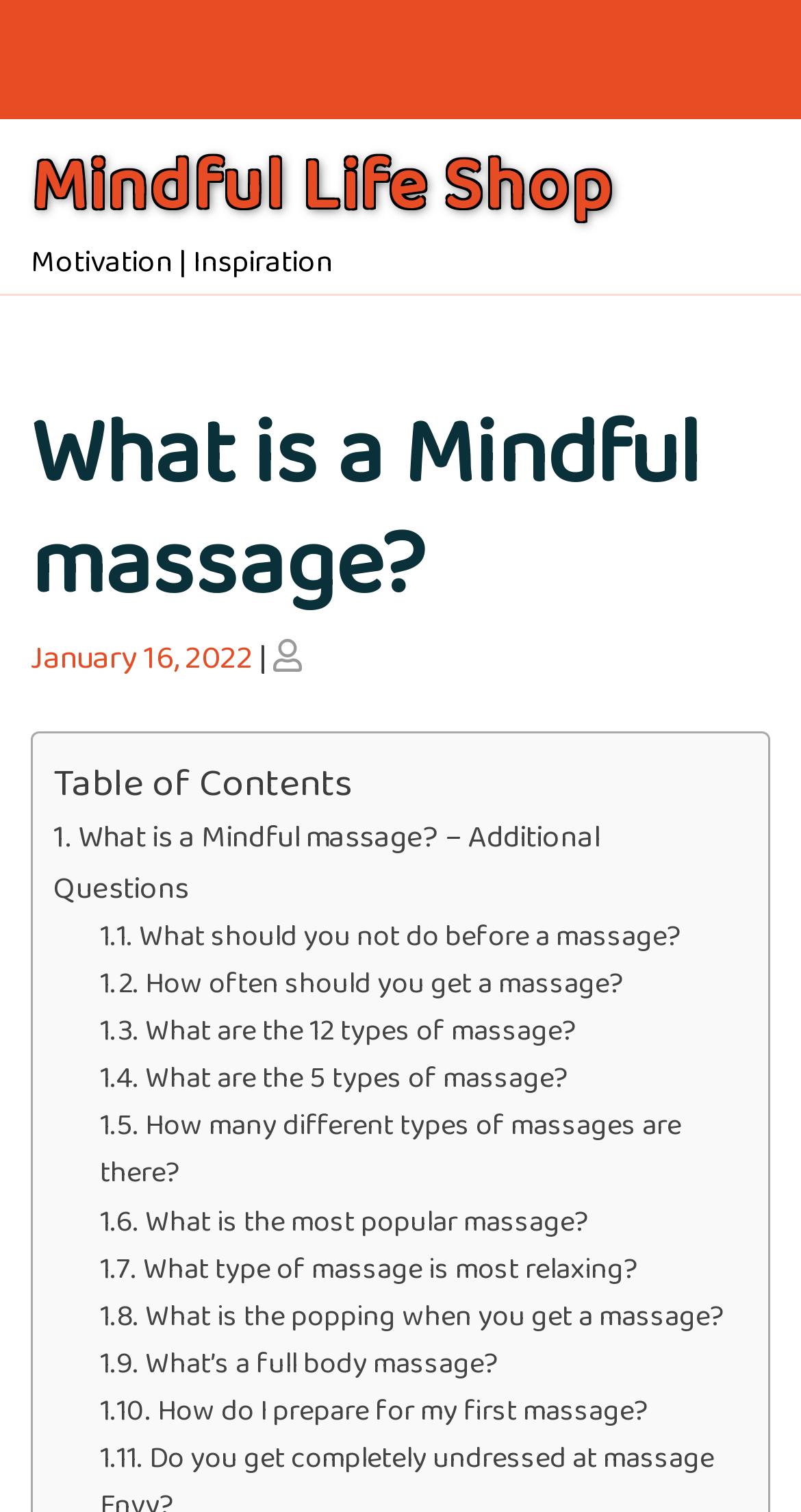Pinpoint the bounding box coordinates of the clickable element needed to complete the instruction: "View the 'Table of Contents'". The coordinates should be provided as four float numbers between 0 and 1: [left, top, right, bottom].

[0.067, 0.497, 0.438, 0.537]